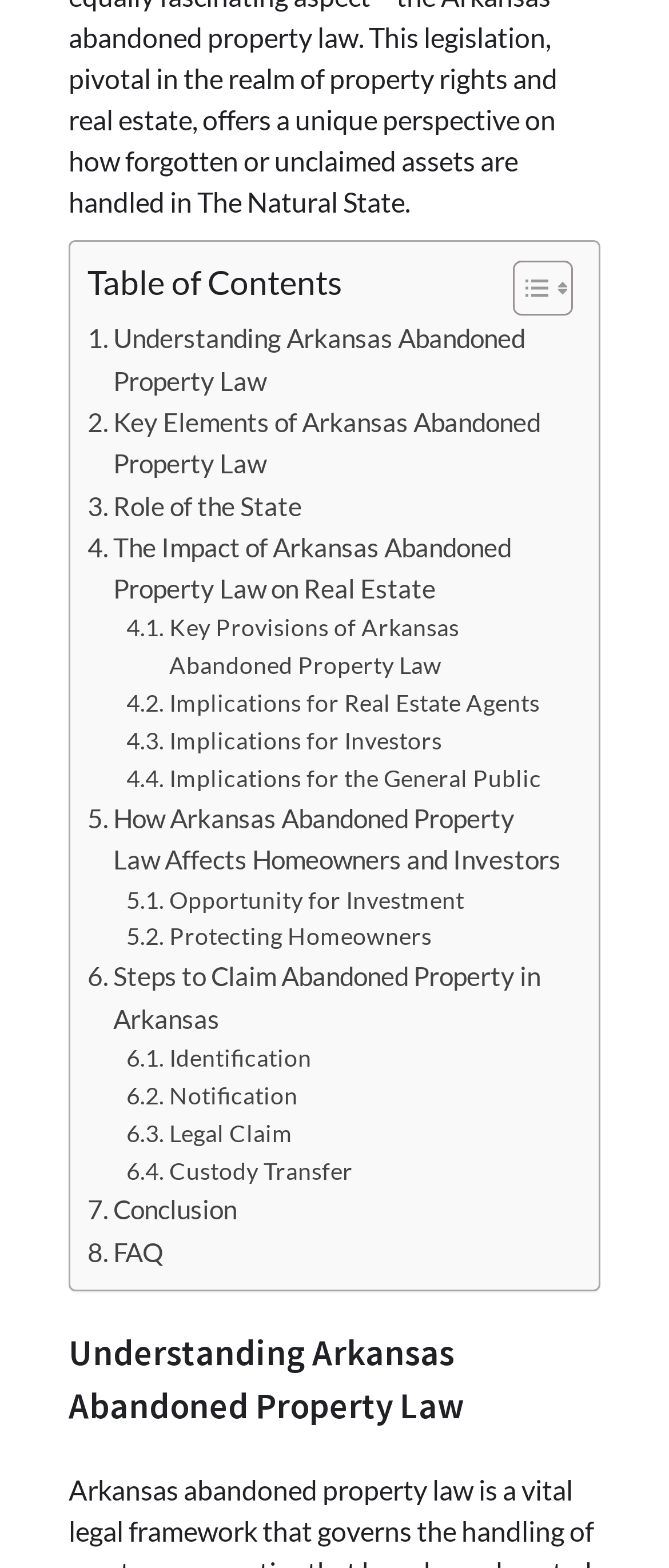Provide the bounding box coordinates of the HTML element this sentence describes: "Role of the State".

[0.131, 0.309, 0.451, 0.336]